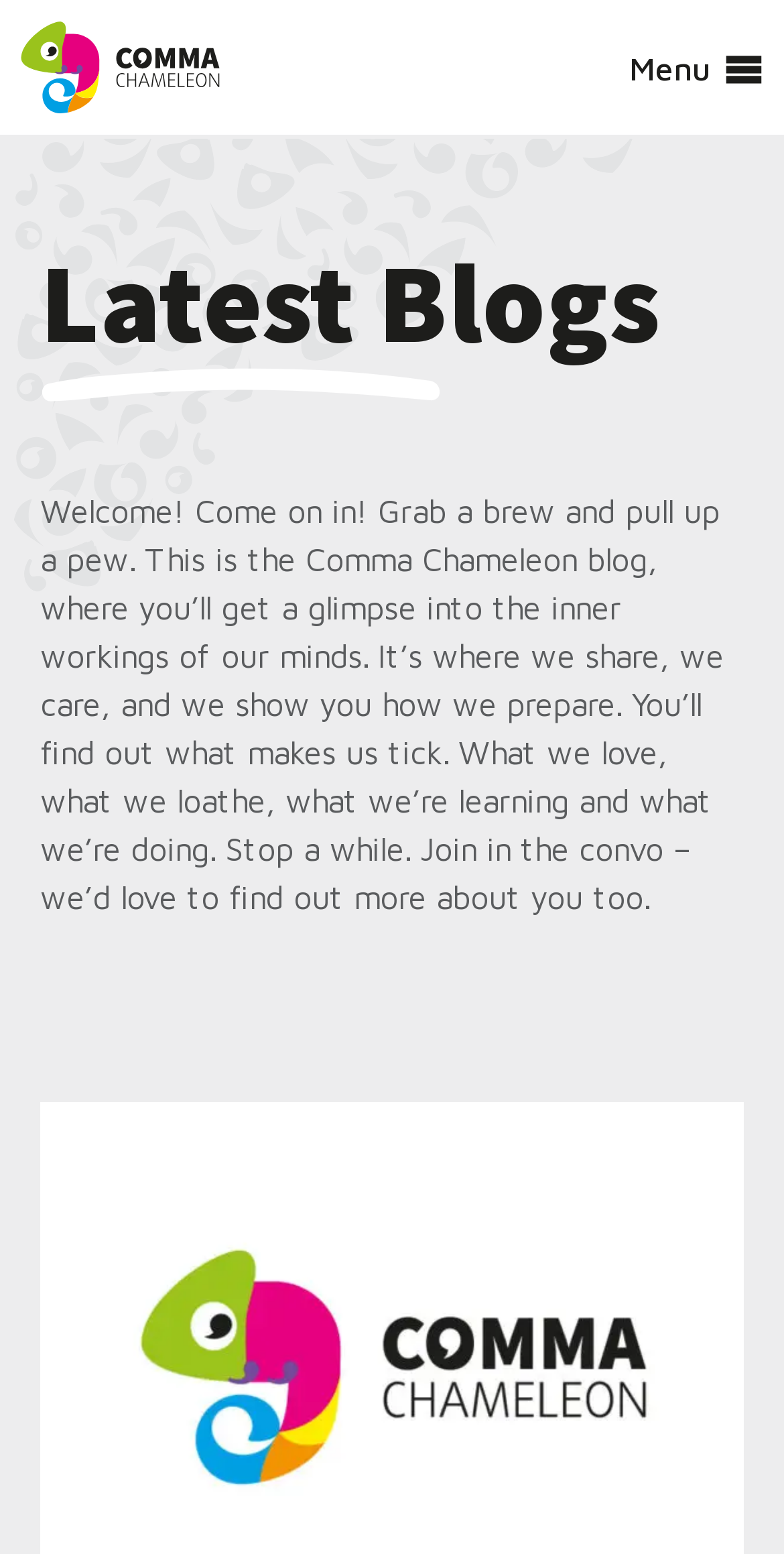What type of content can be expected from this blog?
From the details in the image, provide a complete and detailed answer to the question.

Based on the introduction and the title 'Latest Blogs', it can be expected that this blog will feature news and tips related to copywriting, editing, and proofreading, as well as insights into the team's work and experiences.